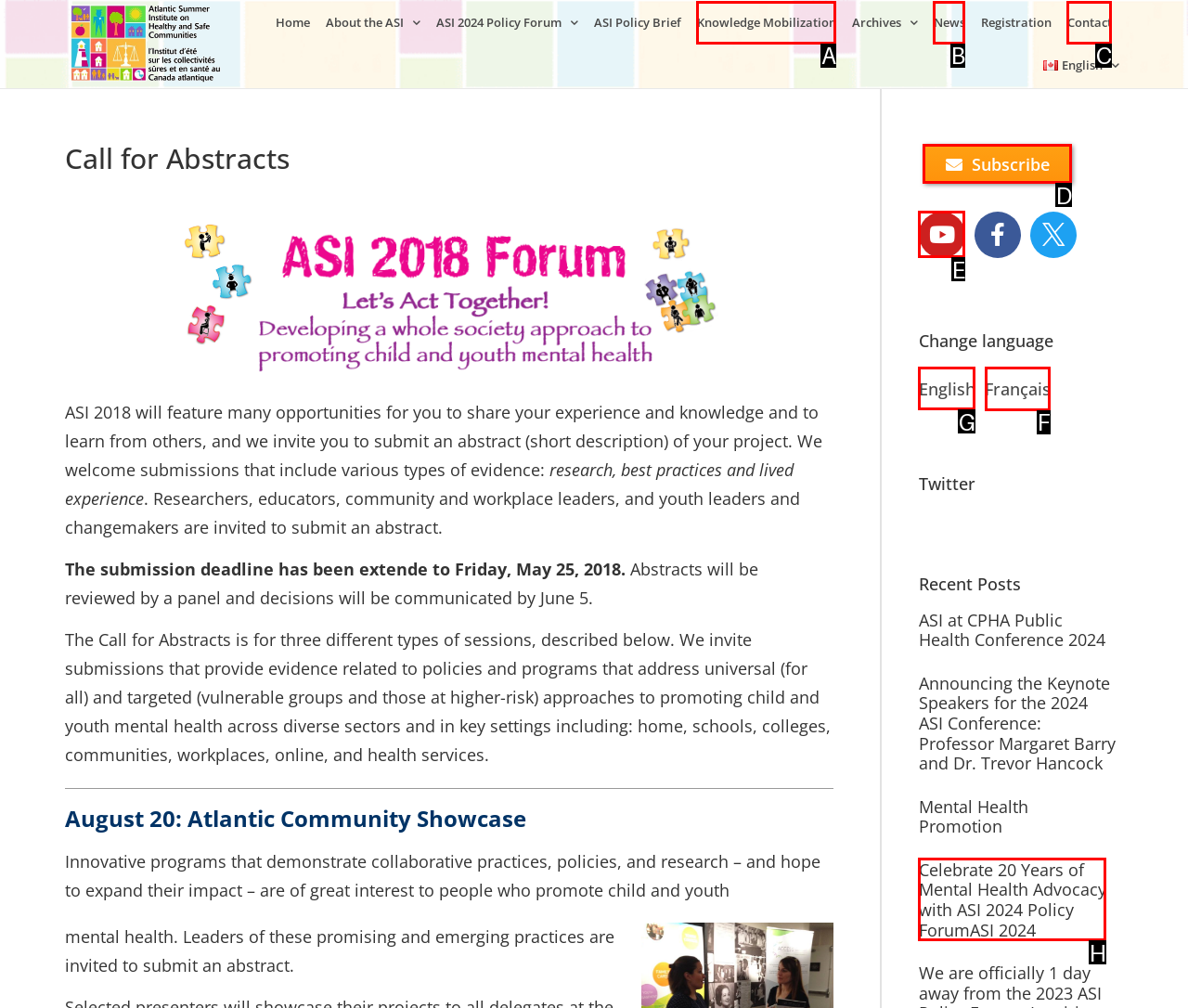Determine which HTML element I should select to execute the task: Change language to French
Reply with the corresponding option's letter from the given choices directly.

F